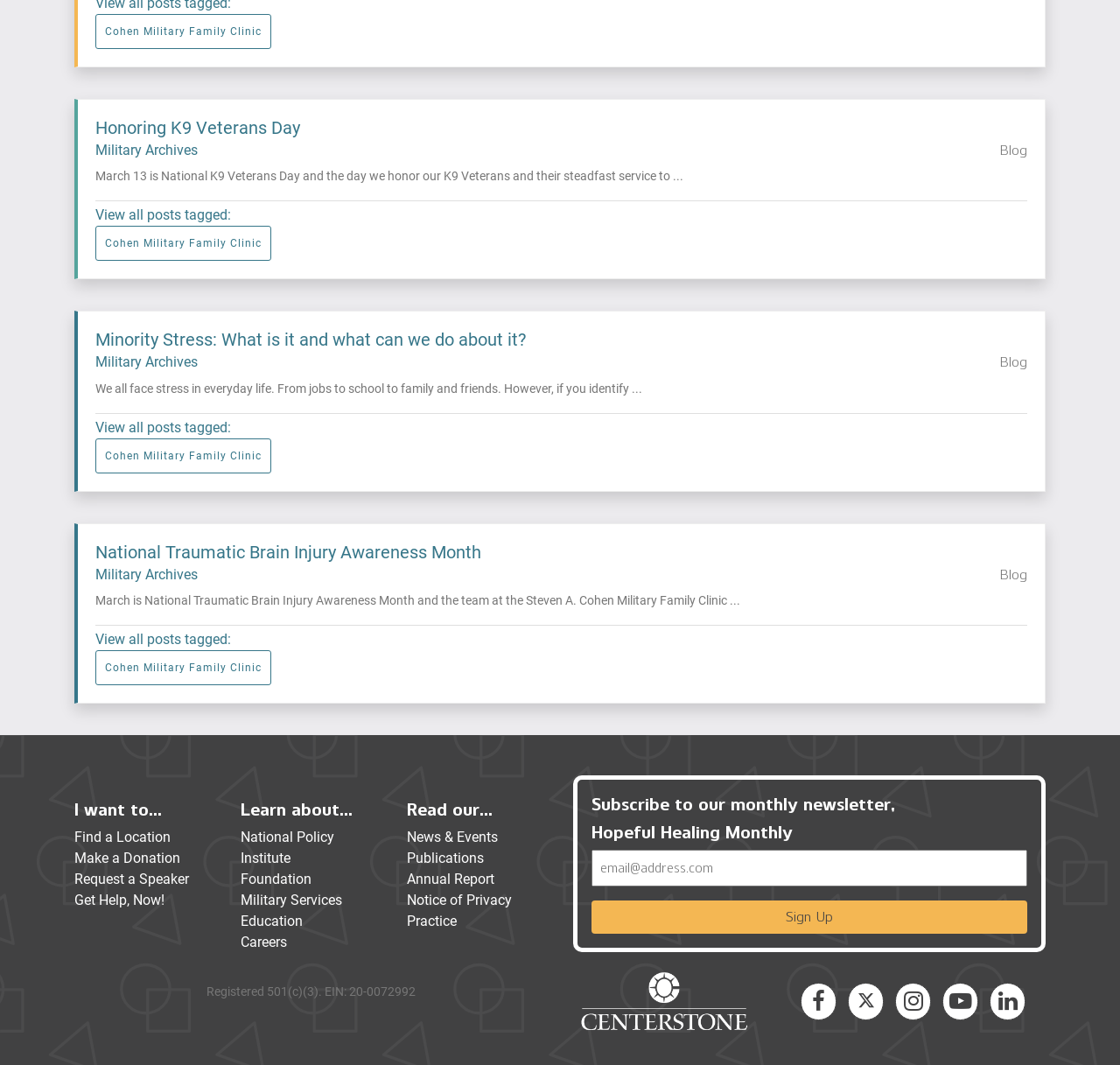What is the type of organization mentioned on the webpage?
Using the image as a reference, deliver a detailed and thorough answer to the question.

The webpage mentions 'Registered 501(c)(3). EIN: 20-0072992' at the bottom, which suggests that the organization is a non-profit organization registered under section 501(c)(3) of the US tax code.